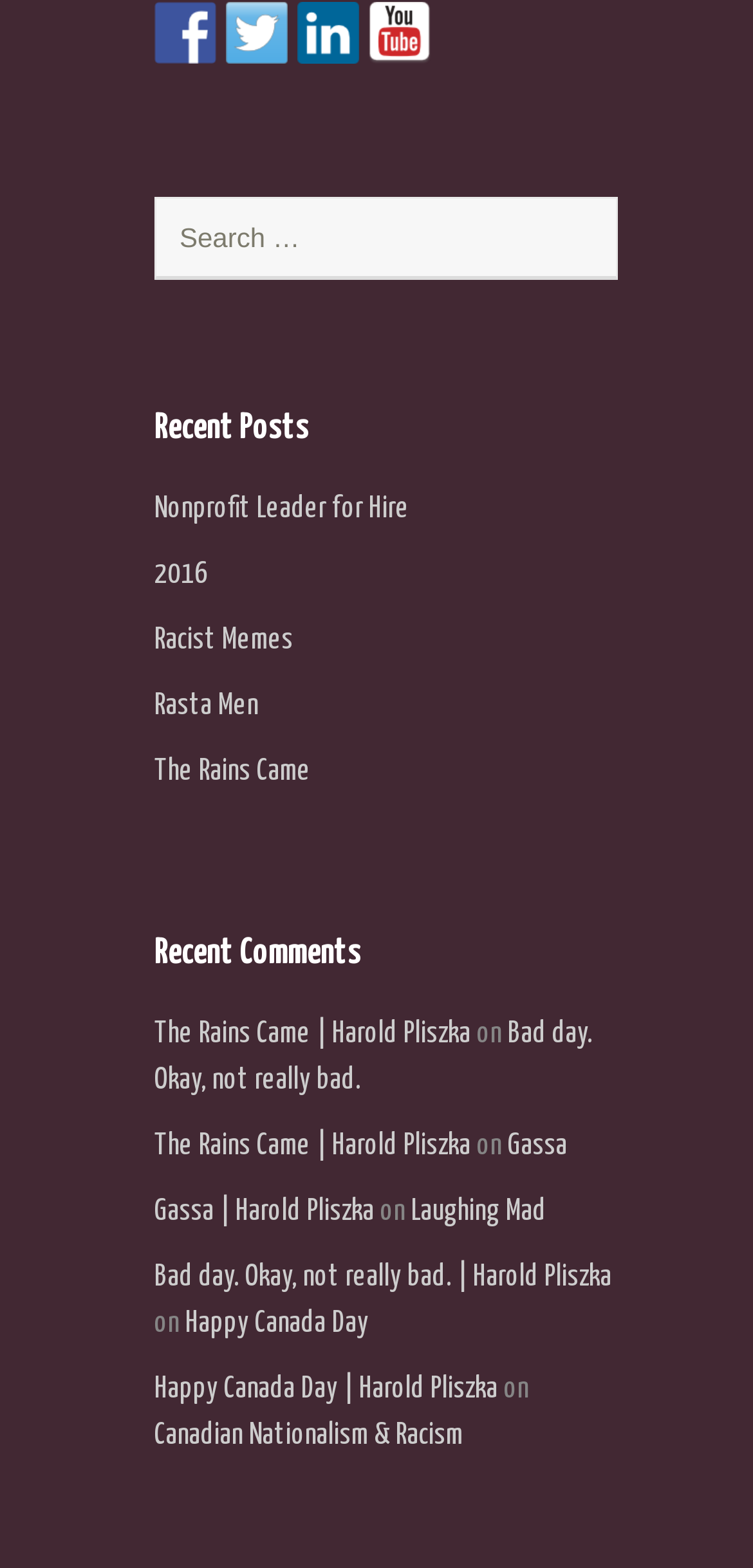What is the title of the first recent post?
Analyze the screenshot and provide a detailed answer to the question.

I looked at the recent posts section and found that the first post is titled 'Nonprofit Leader for Hire', which is a link.